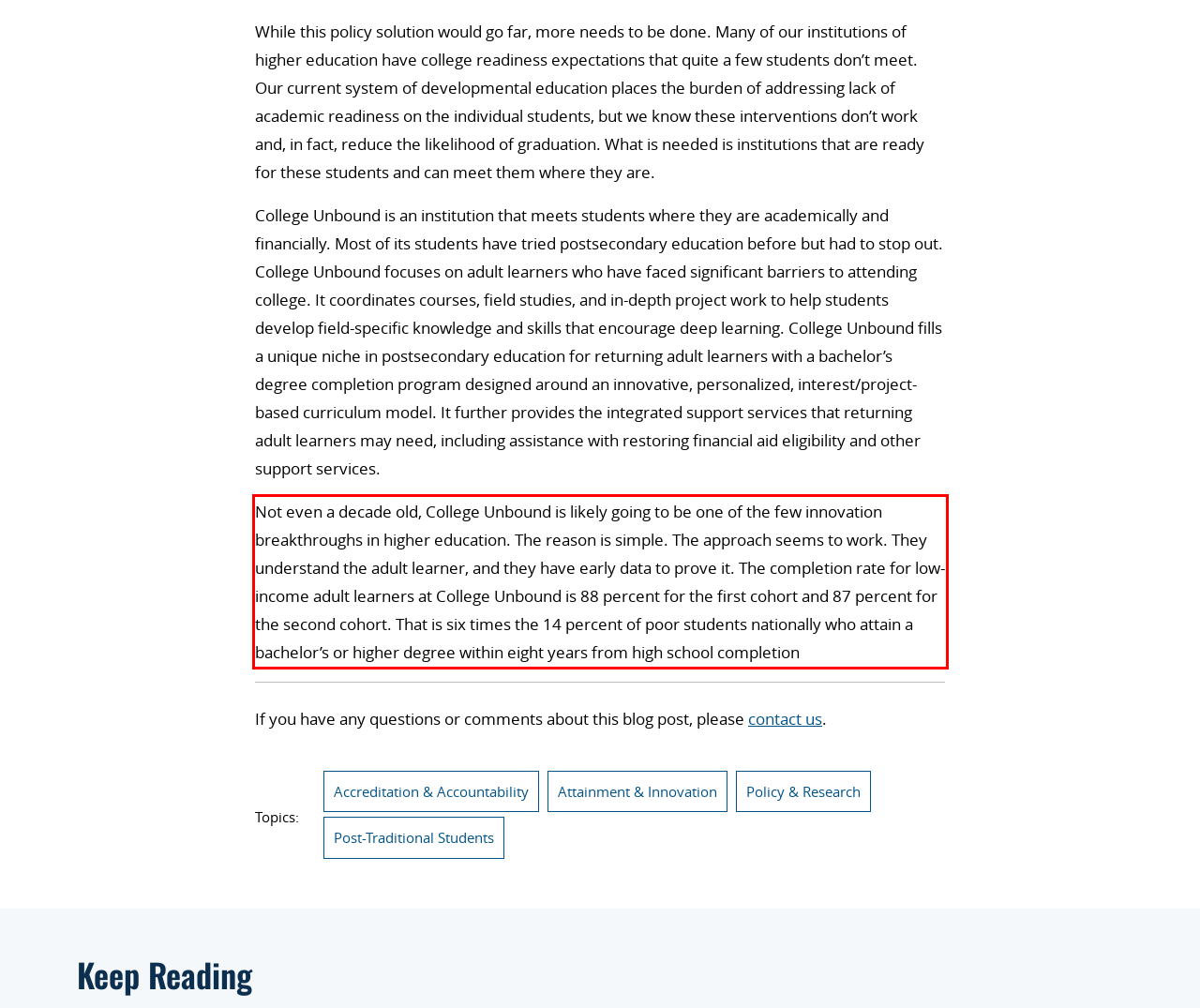Please identify the text within the red rectangular bounding box in the provided webpage screenshot.

Not even a decade old, College Unbound is likely going to be one of the few innovation breakthroughs in higher education. The reason is simple. The approach seems to work. They understand the adult learner, and they have early data to prove it. The completion rate for low-income adult learners at College Unbound is 88 percent for the first cohort and 87 percent for the second cohort. That is six times the 14 percent of poor students nationally who attain a bachelor’s or higher degree within eight years from high school completion